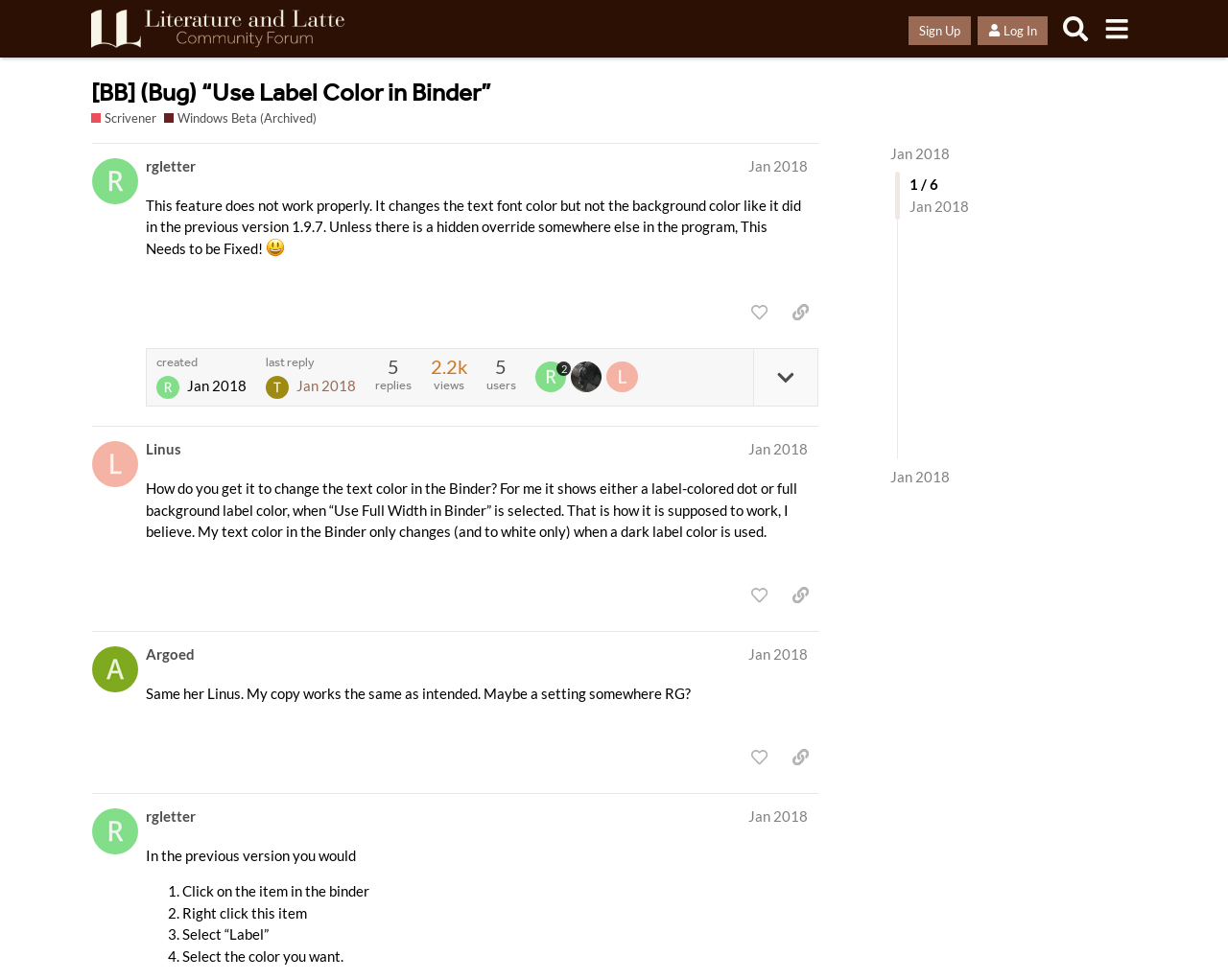Locate the bounding box coordinates of the element you need to click to accomplish the task described by this instruction: "Search".

[0.859, 0.008, 0.892, 0.05]